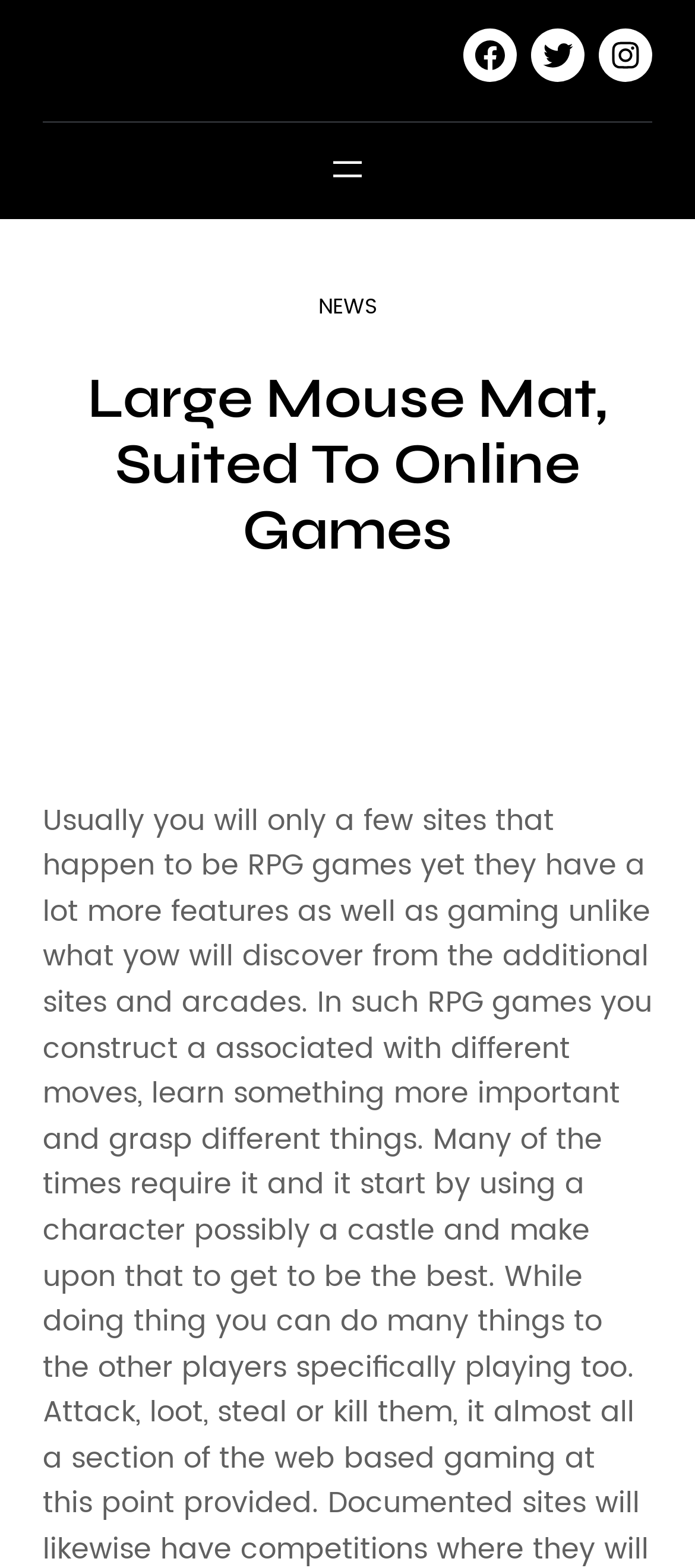Using the format (top-left x, top-left y, bottom-right x, bottom-right y), and given the element description, identify the bounding box coordinates within the screenshot: Download our impact report

None